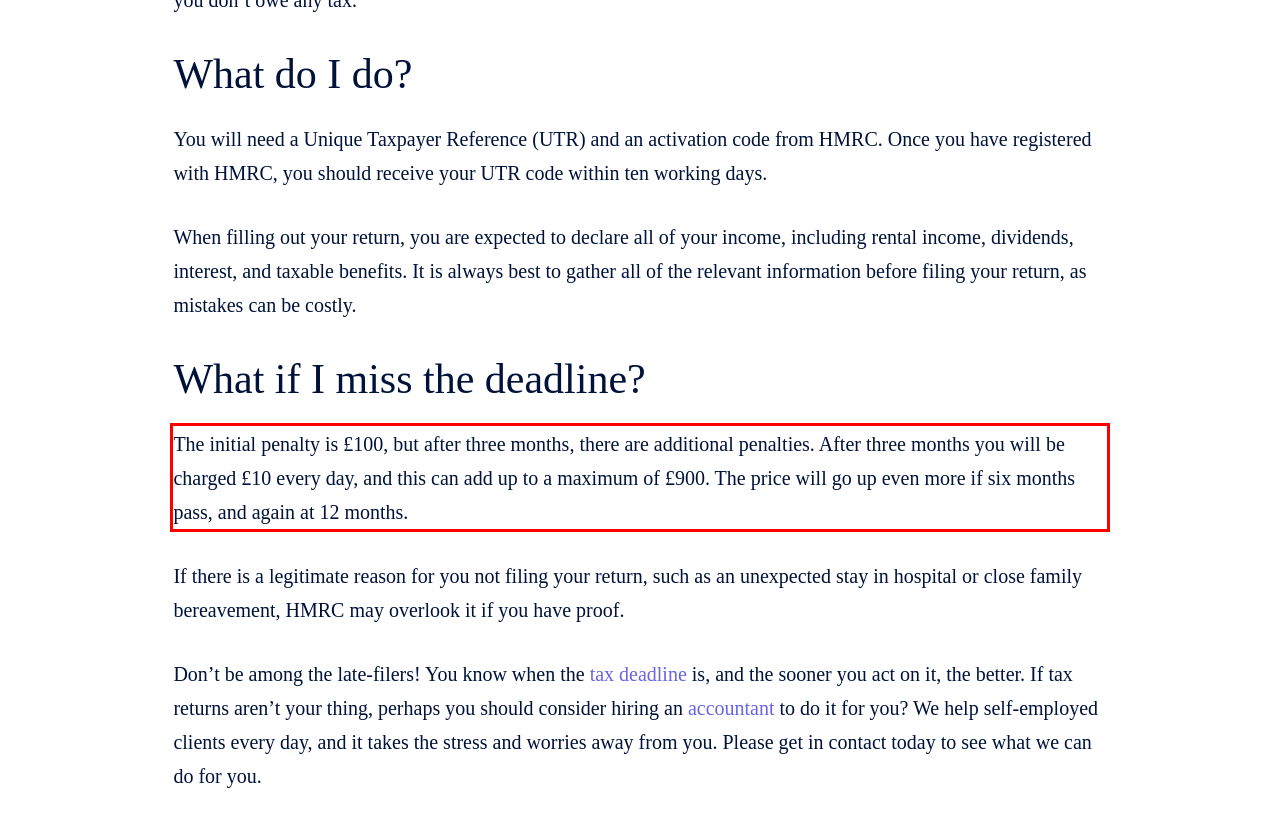You have a webpage screenshot with a red rectangle surrounding a UI element. Extract the text content from within this red bounding box.

The initial penalty is £100, but after three months, there are additional penalties. After three months you will be charged £10 every day, and this can add up to a maximum of £900. The price will go up even more if six months pass, and again at 12 months.